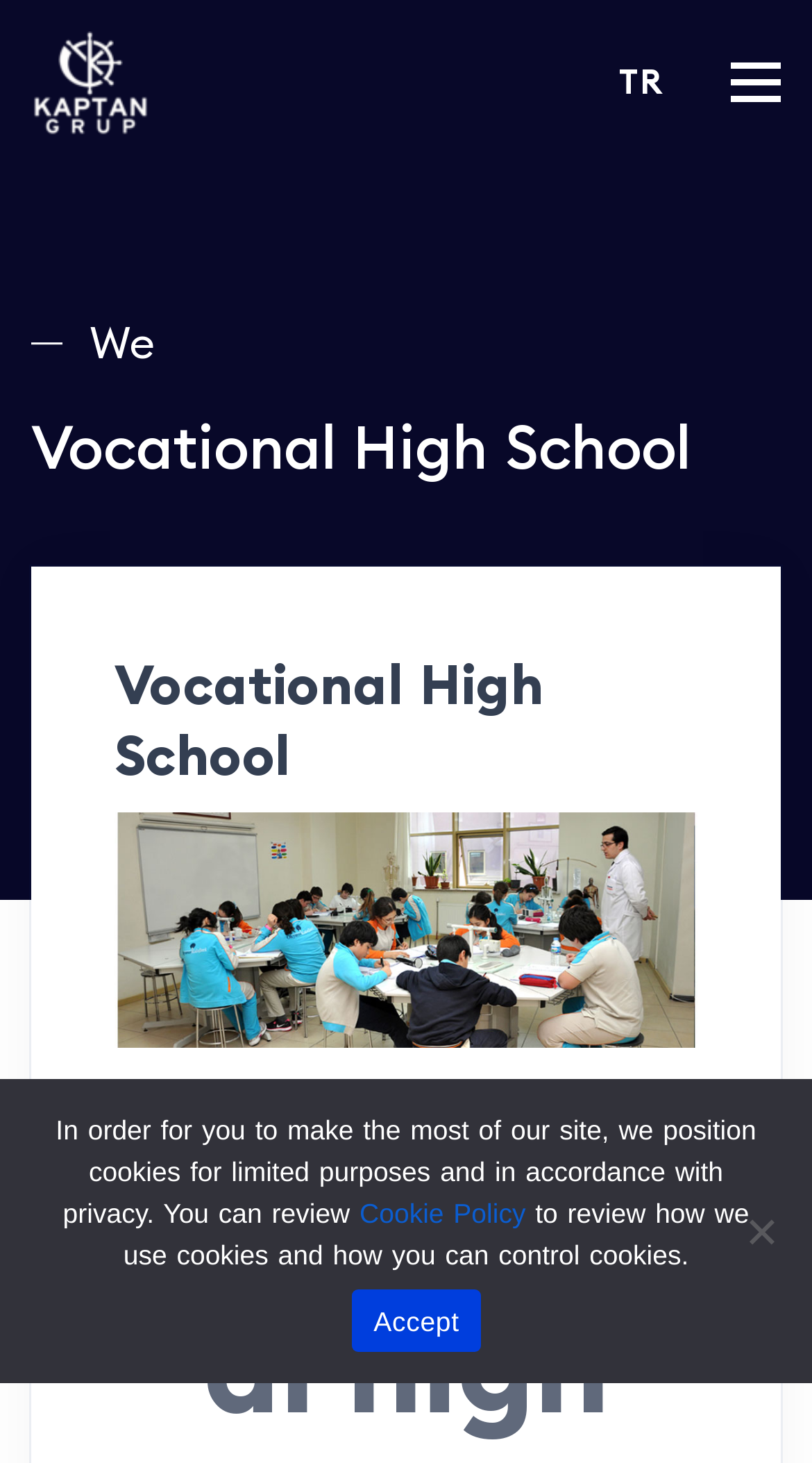Can you locate the main headline on this webpage and provide its text content?

Vocational High School